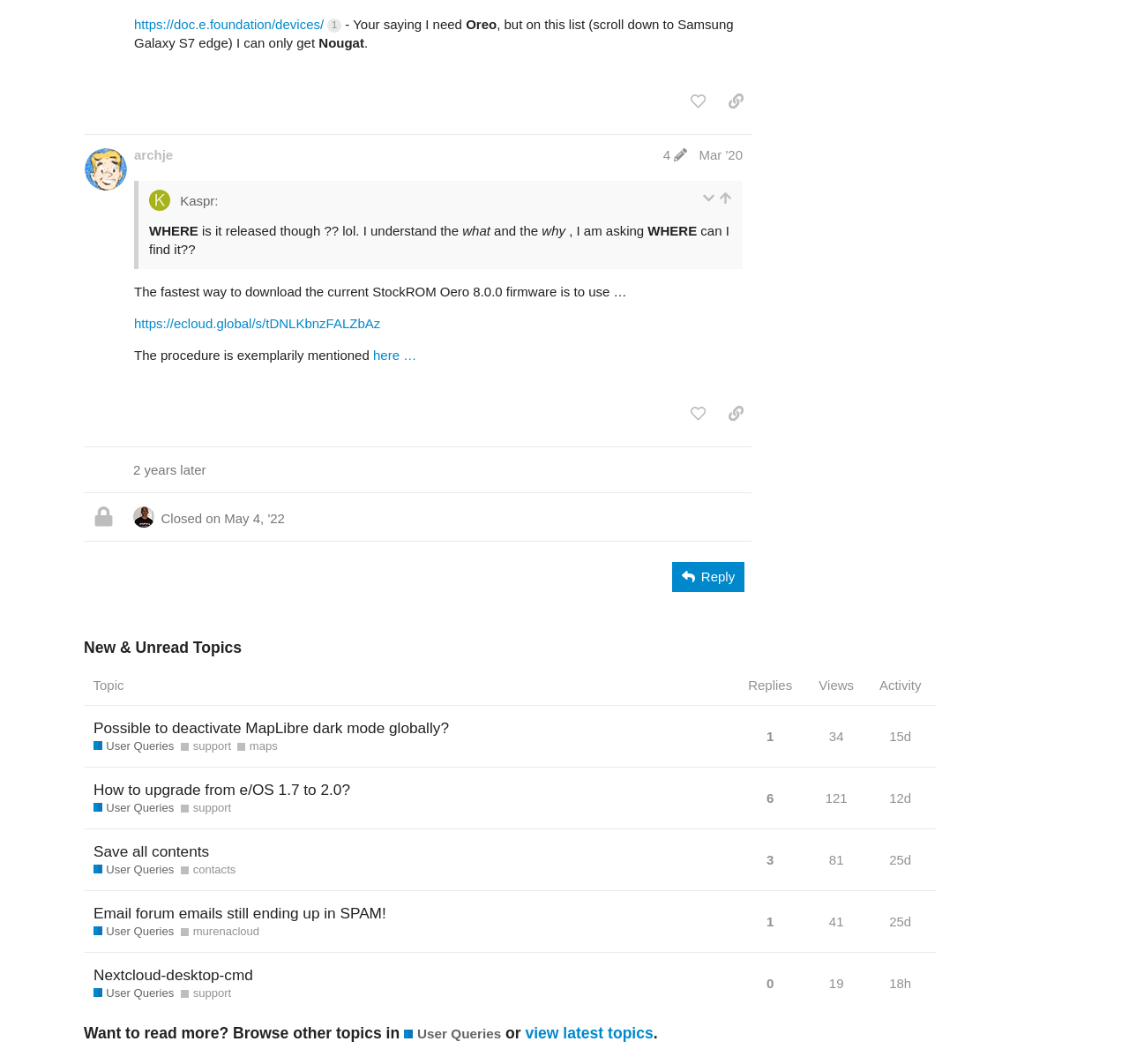Kindly provide the bounding box coordinates of the section you need to click on to fulfill the given instruction: "Reply".

[0.596, 0.528, 0.659, 0.556]